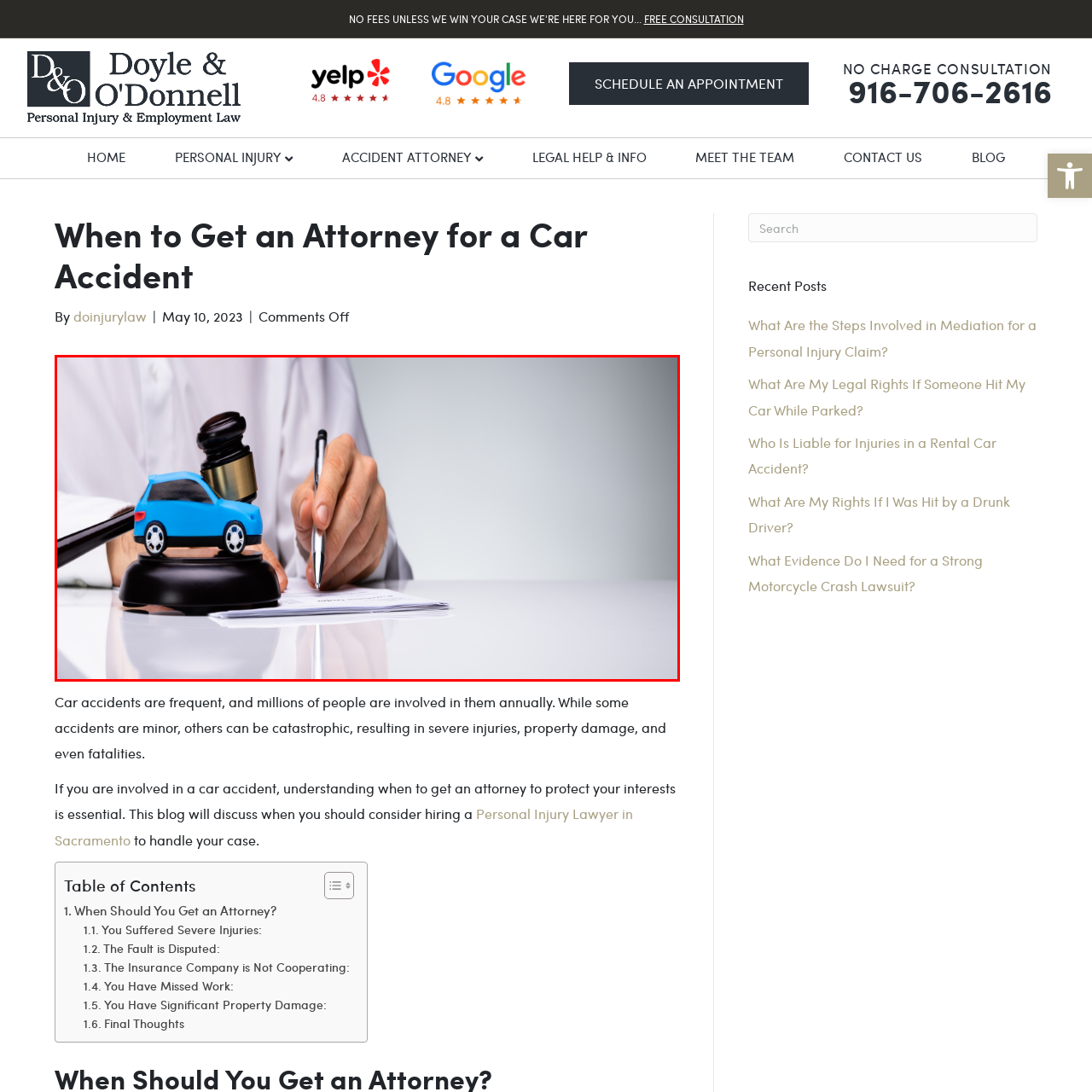What is the significance of the gavel in the image?
Carefully scrutinize the image inside the red bounding box and generate a comprehensive answer, drawing from the visual content.

The gavel in the image represents authority and the judicial process. It is a symbol commonly associated with judges and the legal system, and its presence in the image emphasizes the legal aspect of car accidents. The gavel is mounted on a round base, which adds to its significance and makes it a prominent element in the image.